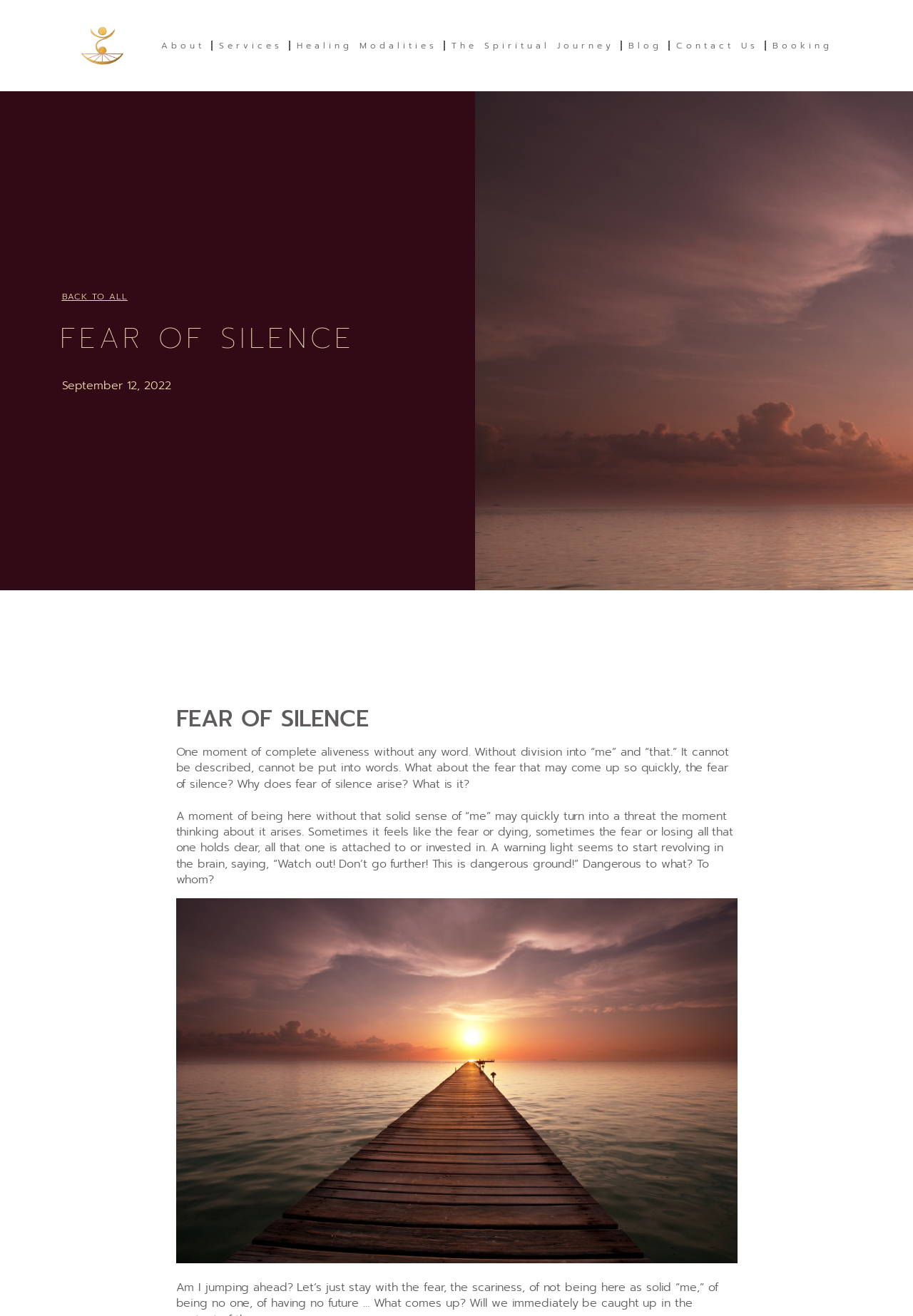What is the purpose of the links at the top of the page?
Look at the image and respond with a single word or a short phrase.

Navigation